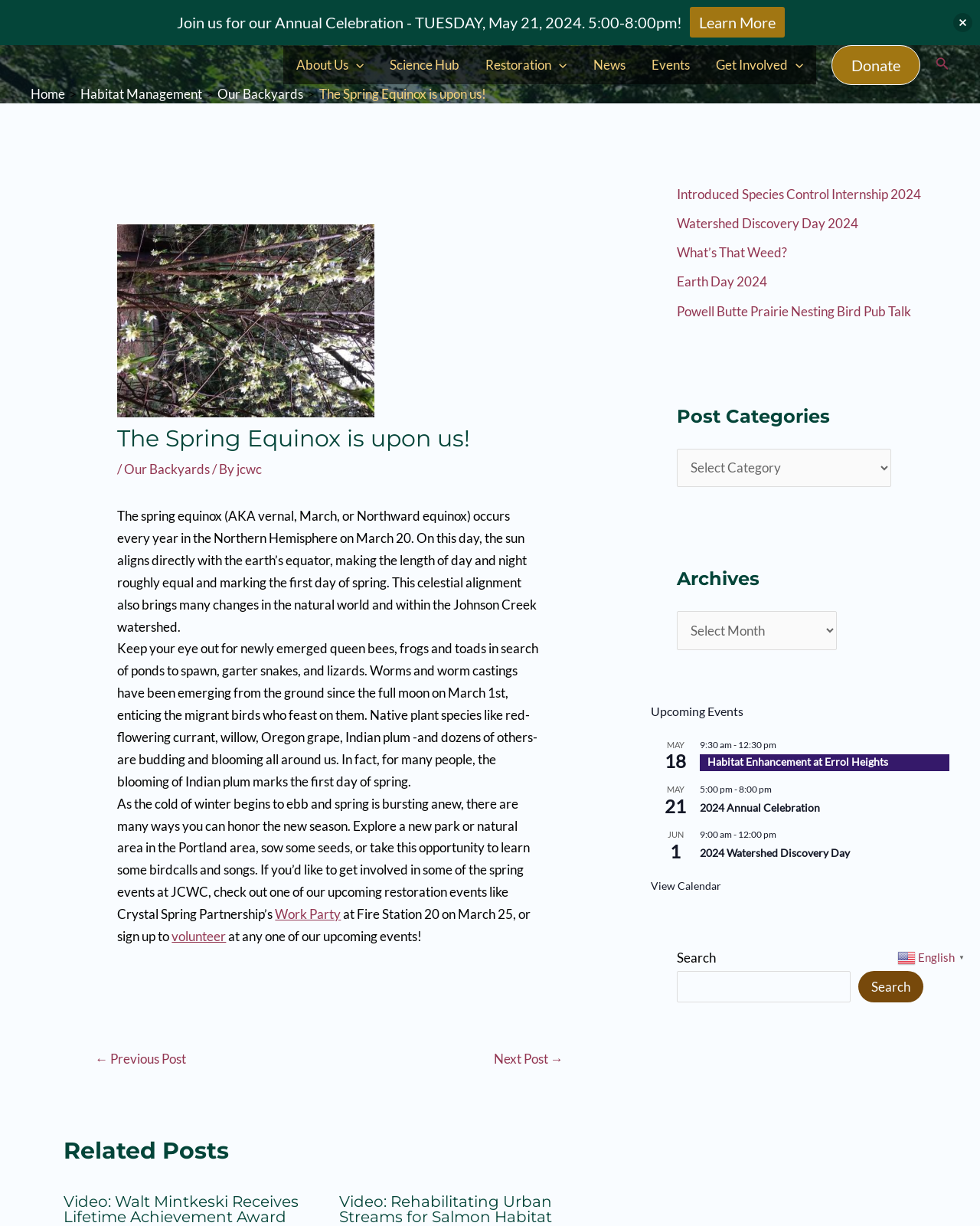Kindly determine the bounding box coordinates for the clickable area to achieve the given instruction: "Explore the Habitat Management page".

[0.082, 0.07, 0.206, 0.083]